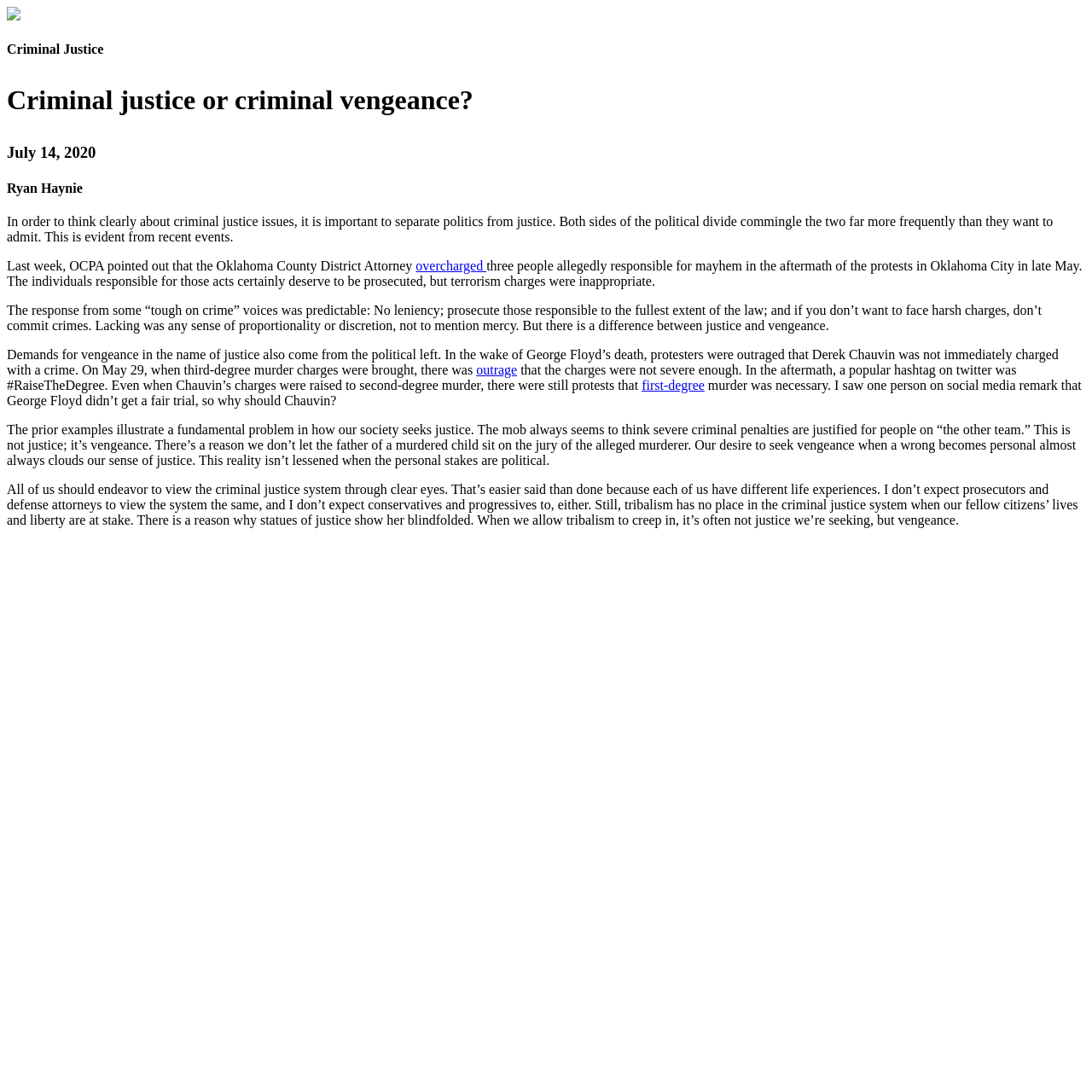What is the main idea of the article?
Look at the image and respond to the question as thoroughly as possible.

The main idea of the article can be determined by looking at the content of the article, which discusses the importance of separating politics from justice in the criminal justice system. The article argues that both sides of the political divide often commingle politics and justice, leading to a lack of proportionality and discretion in the system.